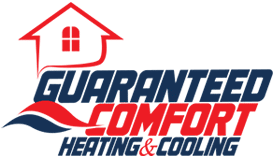What is the purpose of the wave-like motif?
Based on the visual, give a brief answer using one word or a short phrase.

Symbolizing heating and cooling services